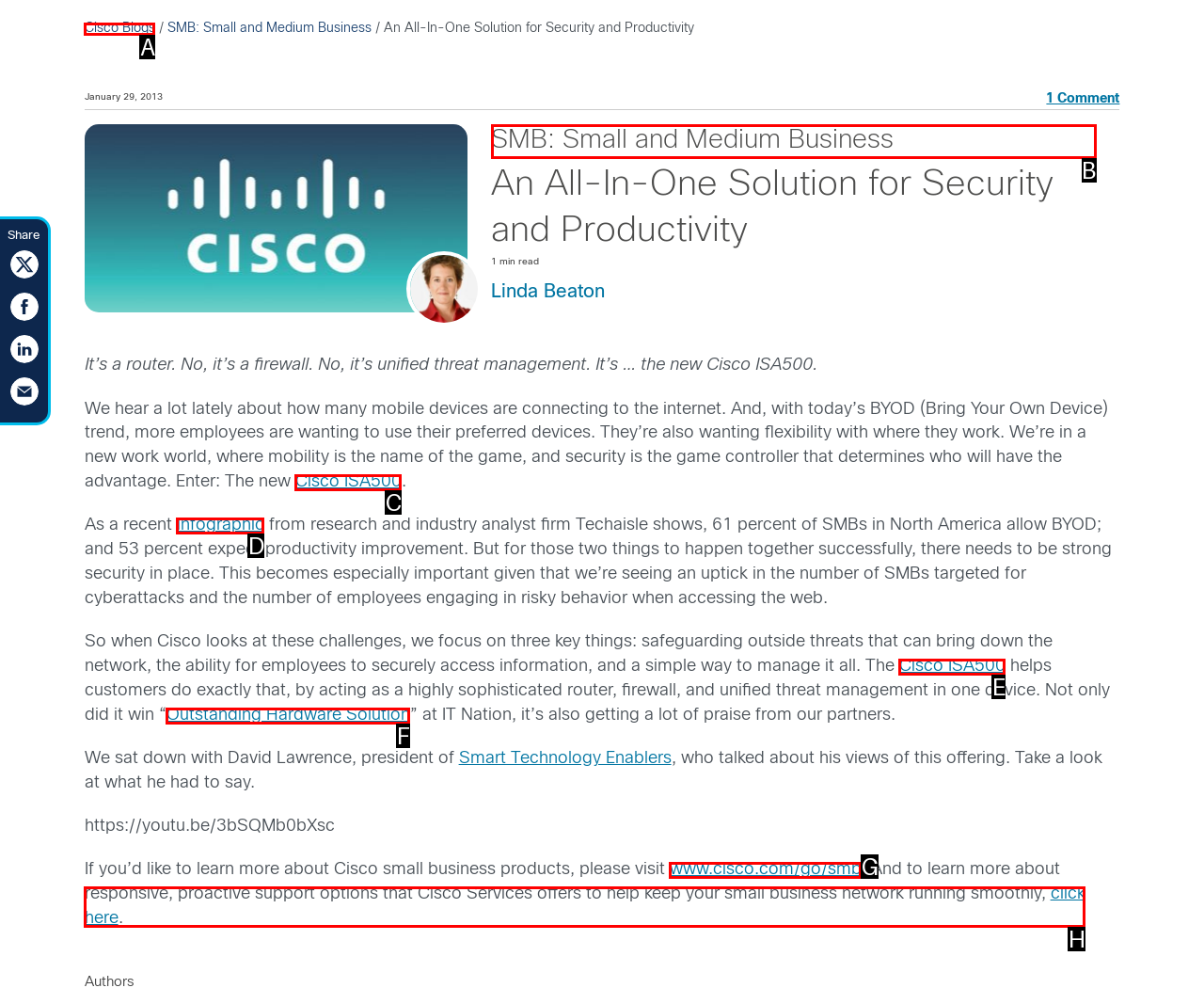What letter corresponds to the UI element described here: www.cisco.com/go/smb
Reply with the letter from the options provided.

G